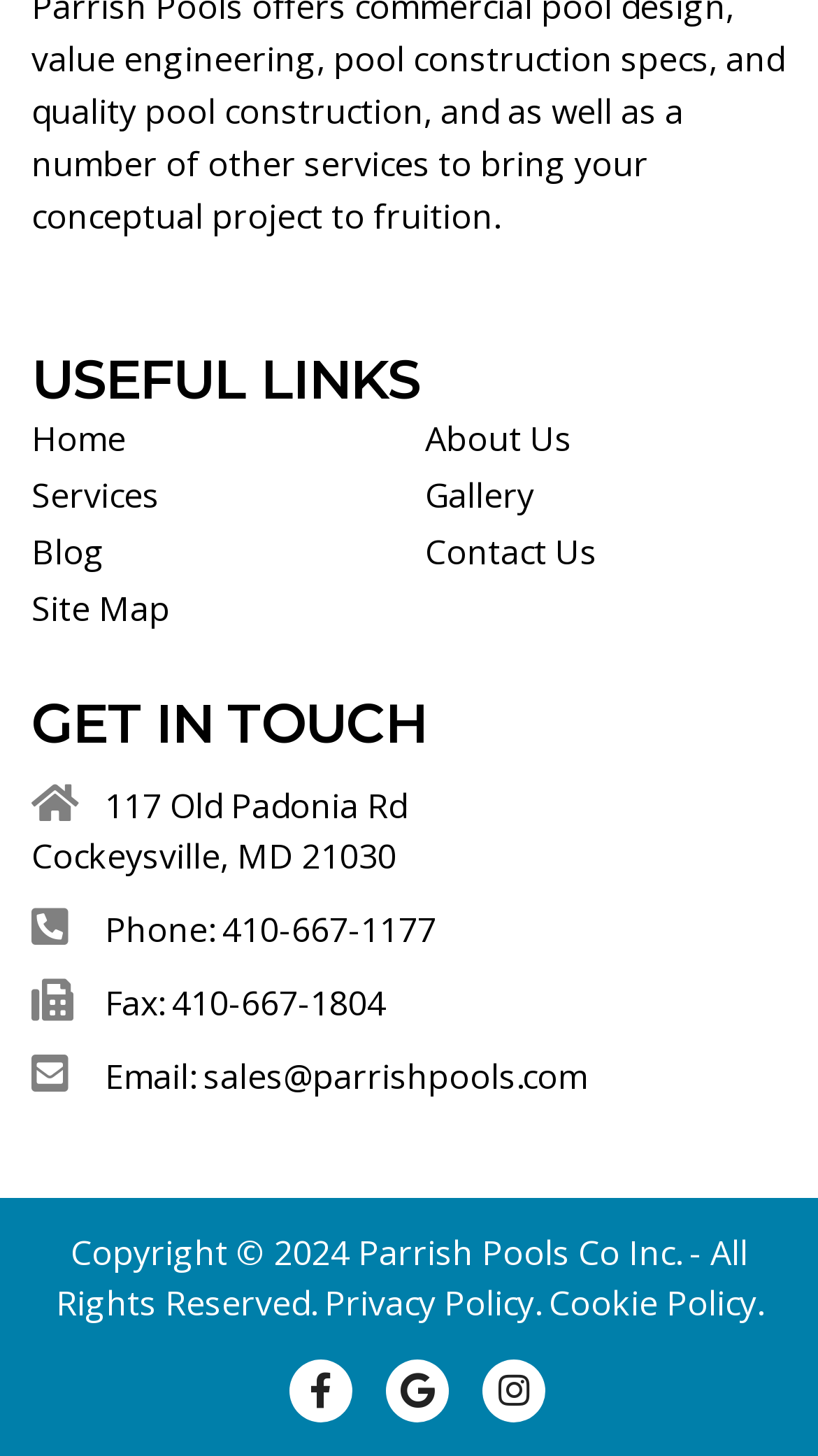Identify the bounding box coordinates of the clickable region to carry out the given instruction: "contact us".

[0.519, 0.364, 0.729, 0.395]